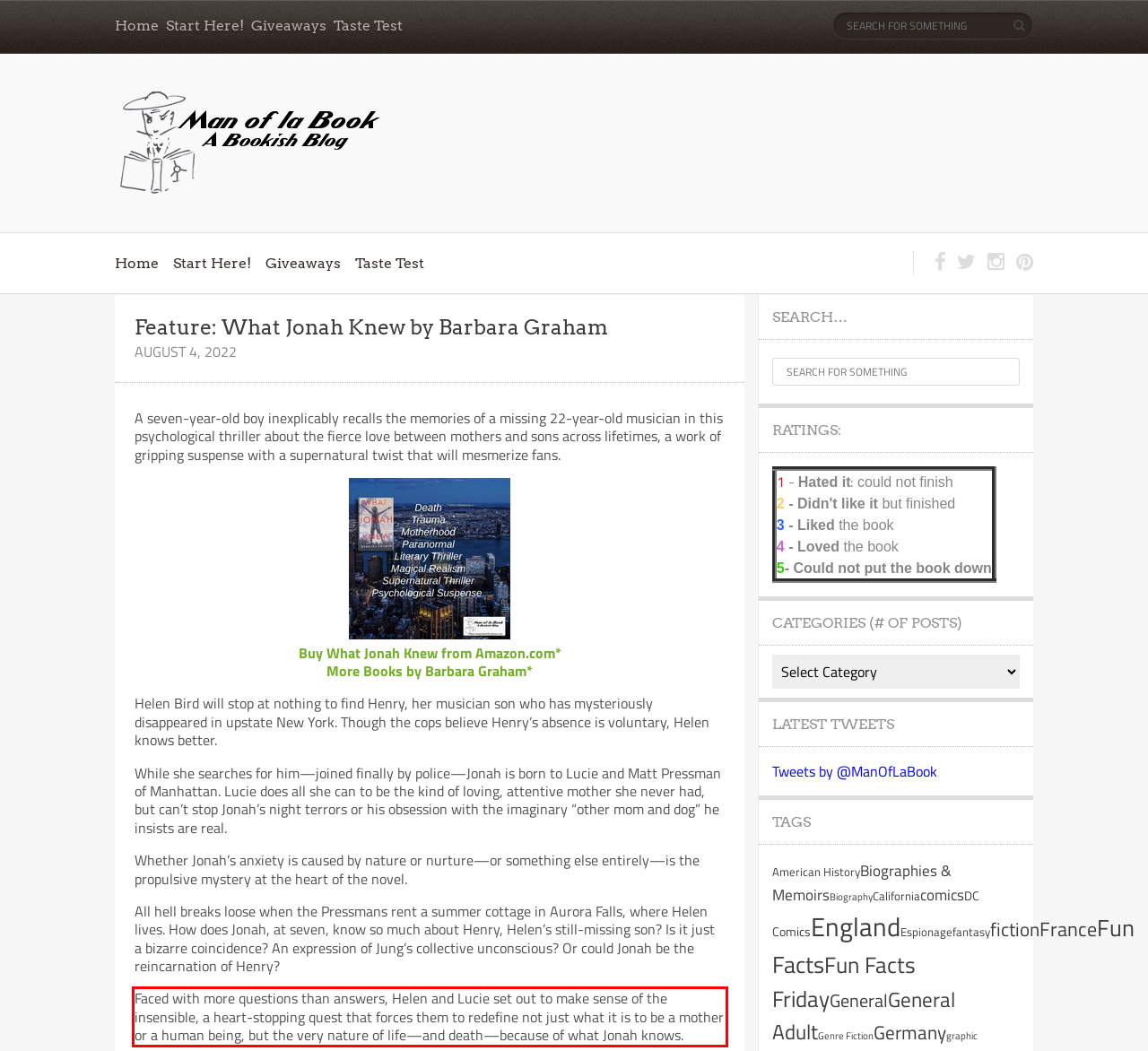You are provided with a screenshot of a webpage featuring a red rectangle bounding box. Extract the text content within this red bounding box using OCR.

Faced with more questions than answers, Helen and Lucie set out to make sense of the insensible, a heart-stopping quest that forces them to redefine not just what it is to be a mother or a human being, but the very nature of life—and death—because of what Jonah knows.